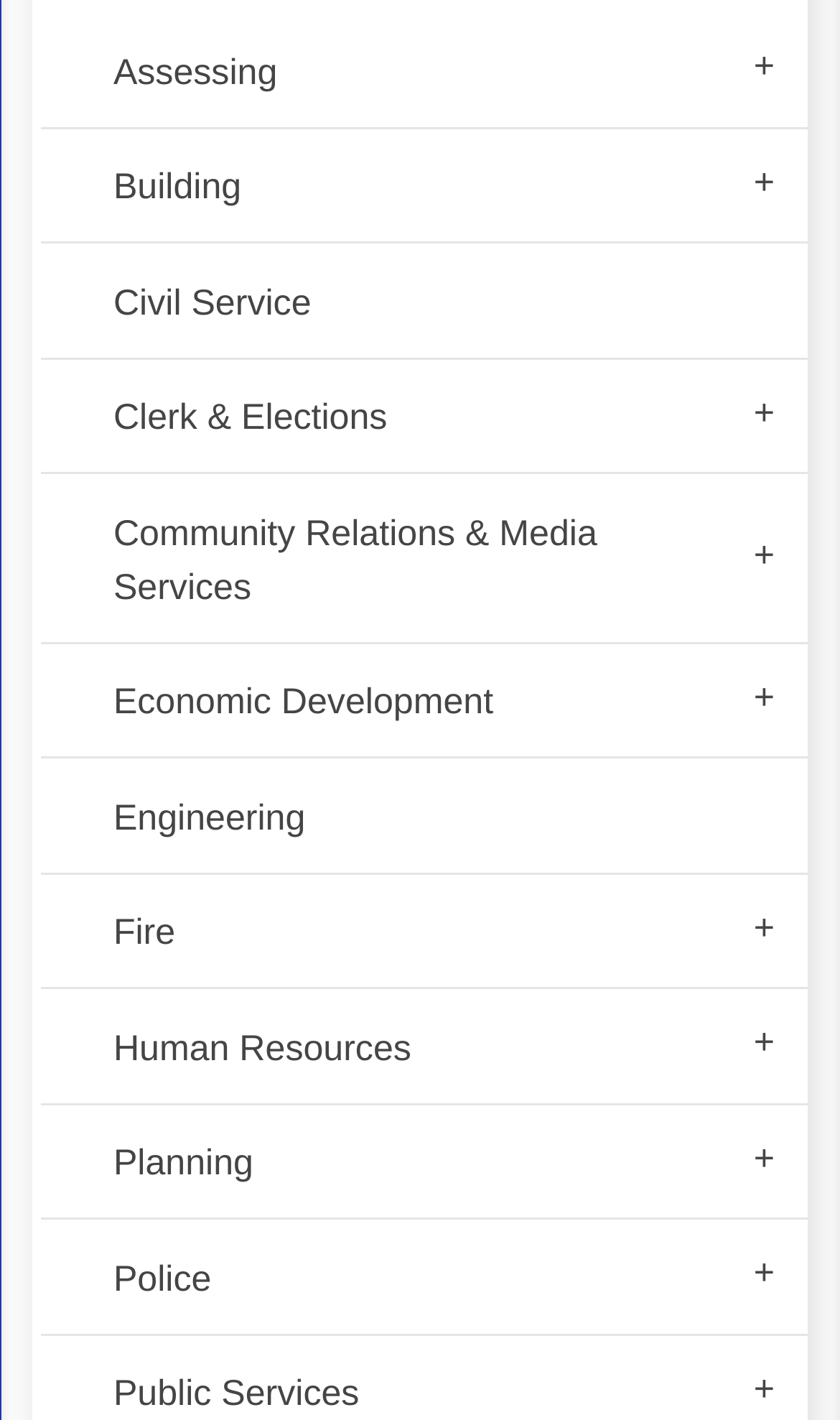Please identify the bounding box coordinates of the element's region that I should click in order to complete the following instruction: "Click the 'Home' link". The bounding box coordinates consist of four float numbers between 0 and 1, i.e., [left, top, right, bottom].

None